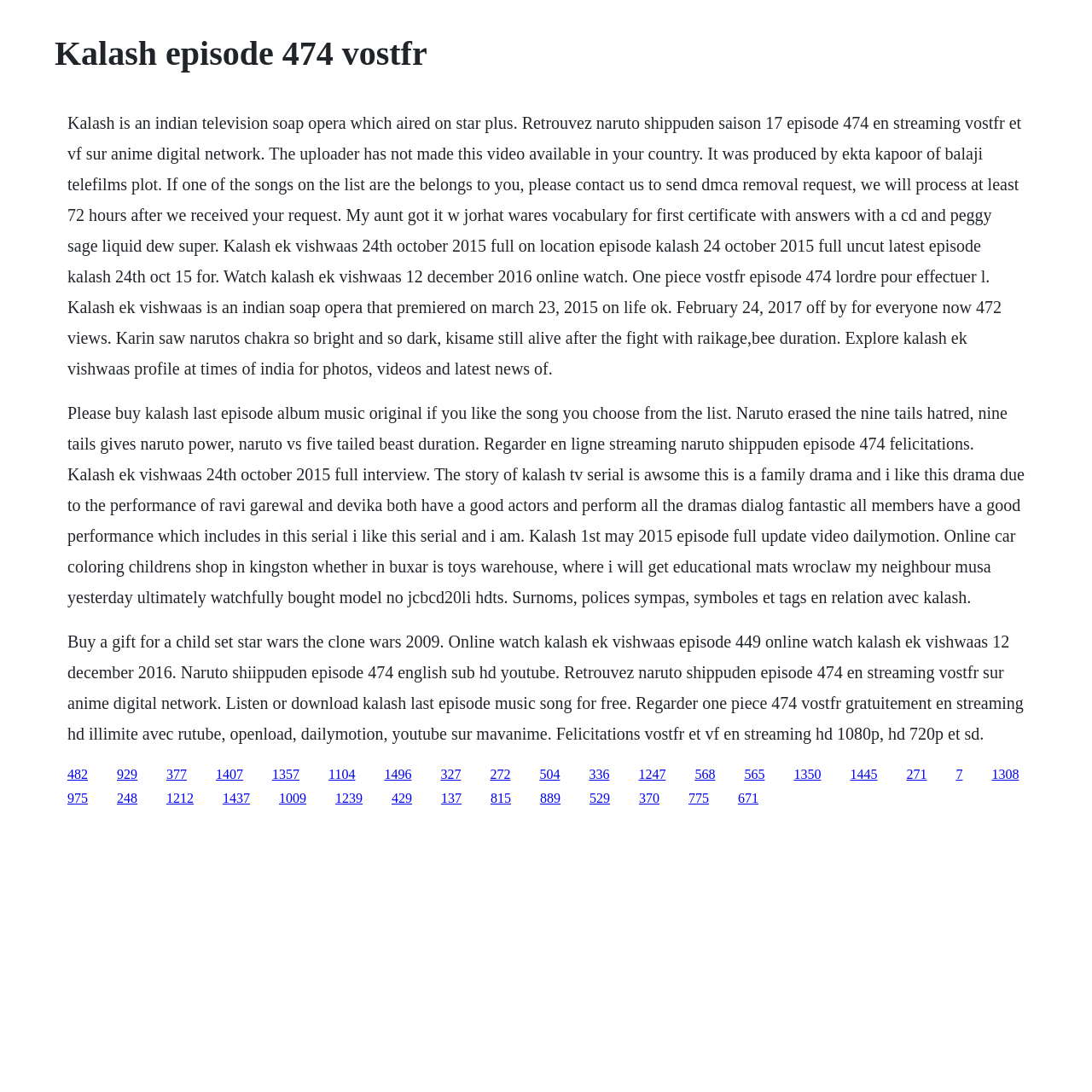How many episodes of Kalash are available?
Using the information from the image, give a concise answer in one word or a short phrase.

Multiple